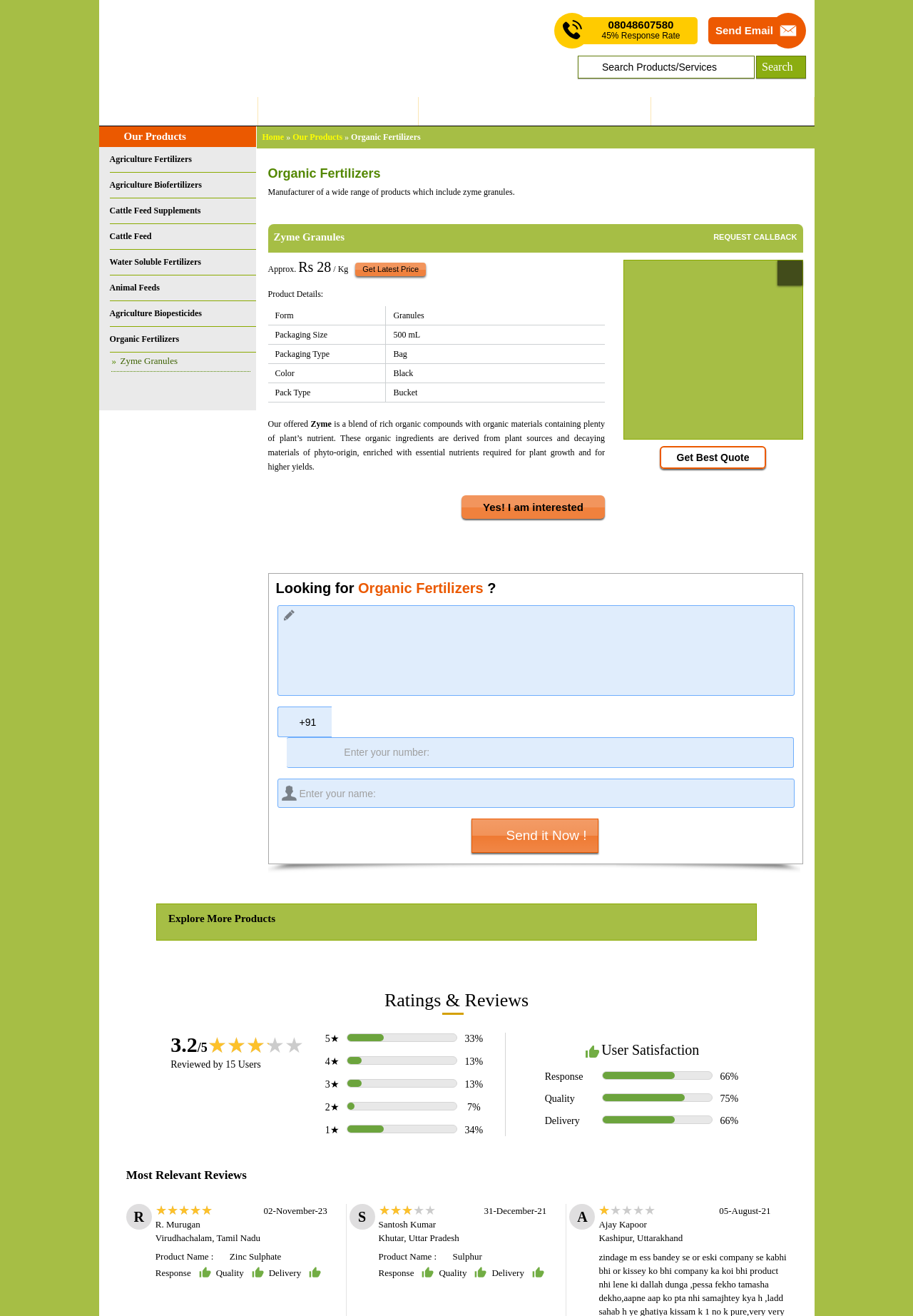Provide a short answer to the following question with just one word or phrase: What is the company name?

Universal Industries